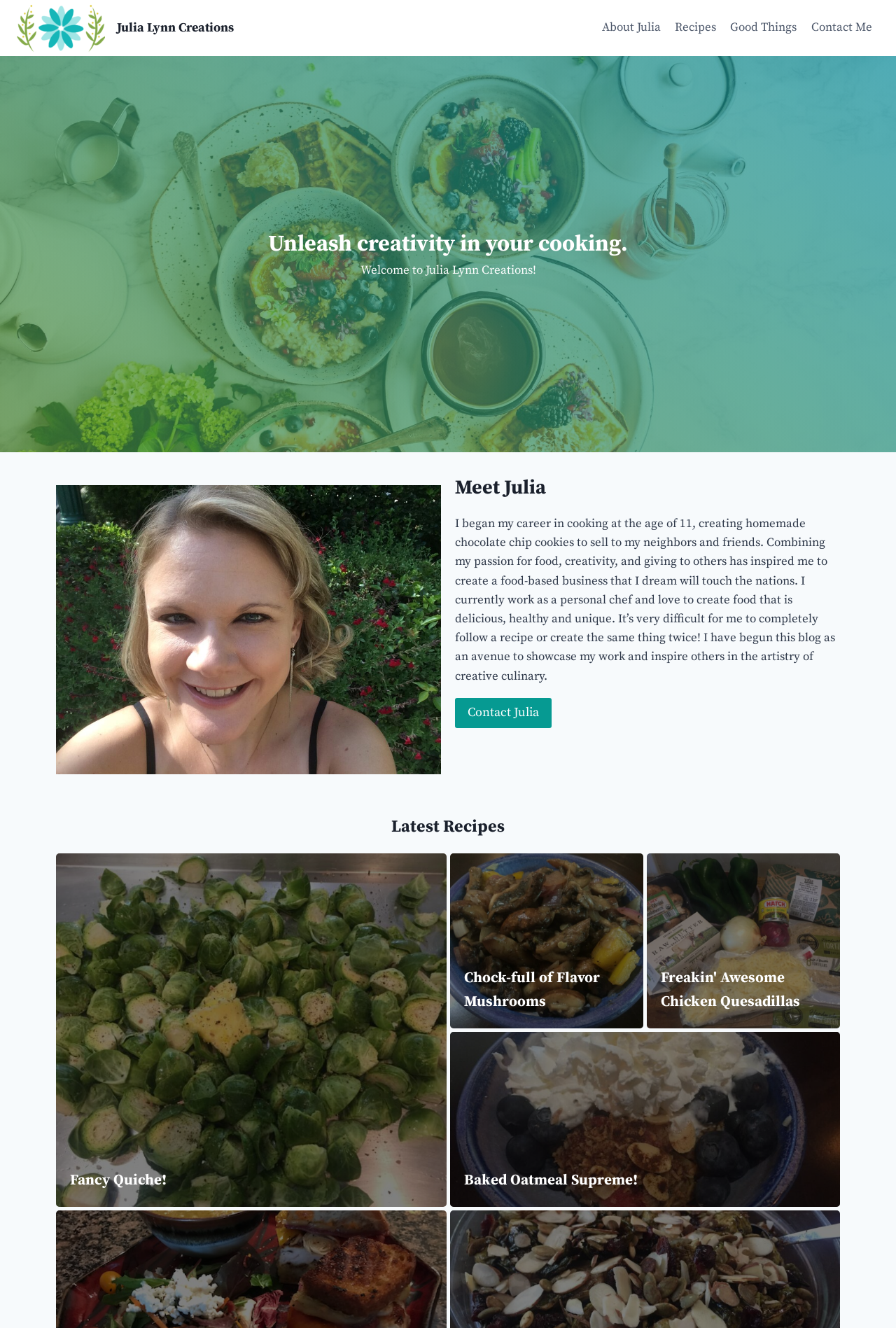Summarize the webpage with a detailed and informative caption.

The webpage is titled "Julia Lynn Creations" and features a prominent logo image at the top left corner. Below the logo, there is a navigation menu with four links: "About Julia", "Recipes", "Good Things", and "Contact Me", aligned horizontally across the top of the page.

The main content area is divided into three sections. The first section has a heading "Unleash creativity in your cooking" and a welcome message "Welcome to Julia Lynn Creations!". Below this, there is a section about Julia, with a heading "Meet Julia" and a brief bio that describes her passion for food, creativity, and giving to others. This section also includes a link to "Contact Julia".

The second section is dedicated to showcasing Julia's work, with a heading "Latest Recipes". This section features three rows of images, each with a corresponding link to a recipe. The images are arranged in a grid-like pattern, with two images on the top row, one in the middle, and two on the bottom row. The recipe links are titled "Fancy Quiche!", "Chock-full of Flavor Mushrooms", "Freakin' Awesome Chicken Quesadillas", and "Baked Oatmeal Supreme!".

Overall, the webpage has a clean and organized layout, with a focus on showcasing Julia's culinary creations and providing a brief introduction to her background and passion for cooking.